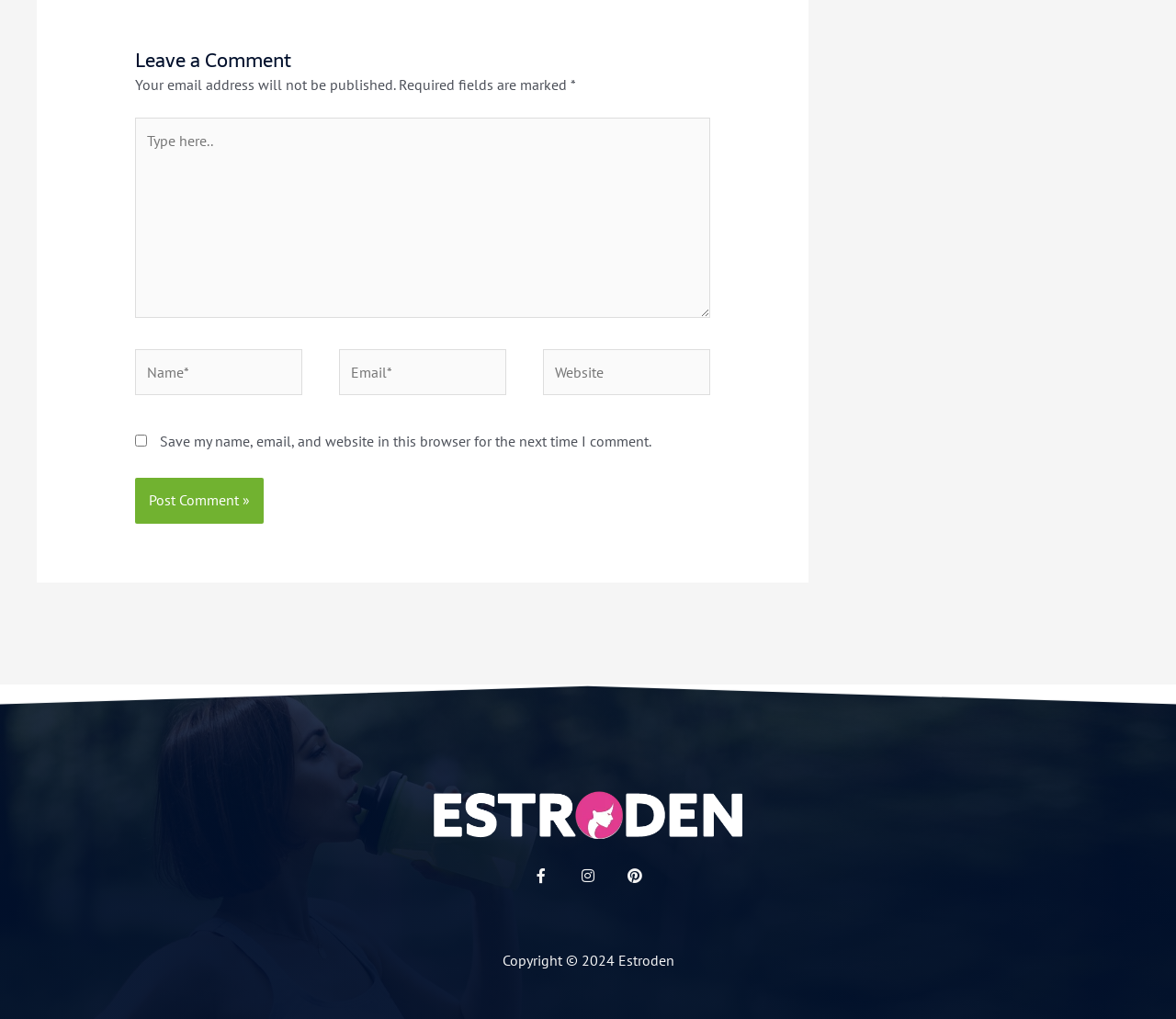Using a single word or phrase, answer the following question: 
What is the copyright year?

2024